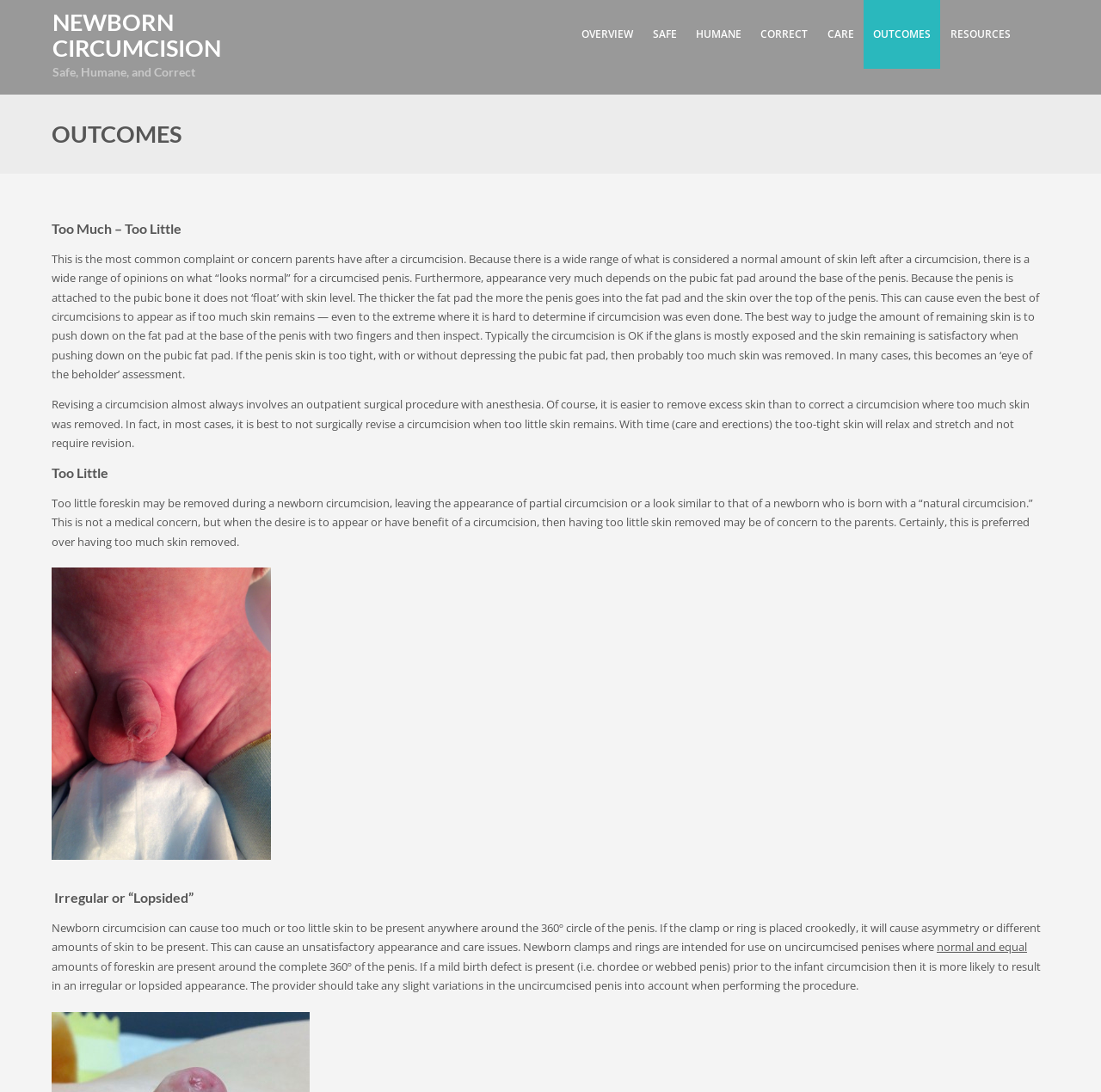What is the most common complaint after a circumcision?
Please use the image to provide a one-word or short phrase answer.

Too Much or Too Little